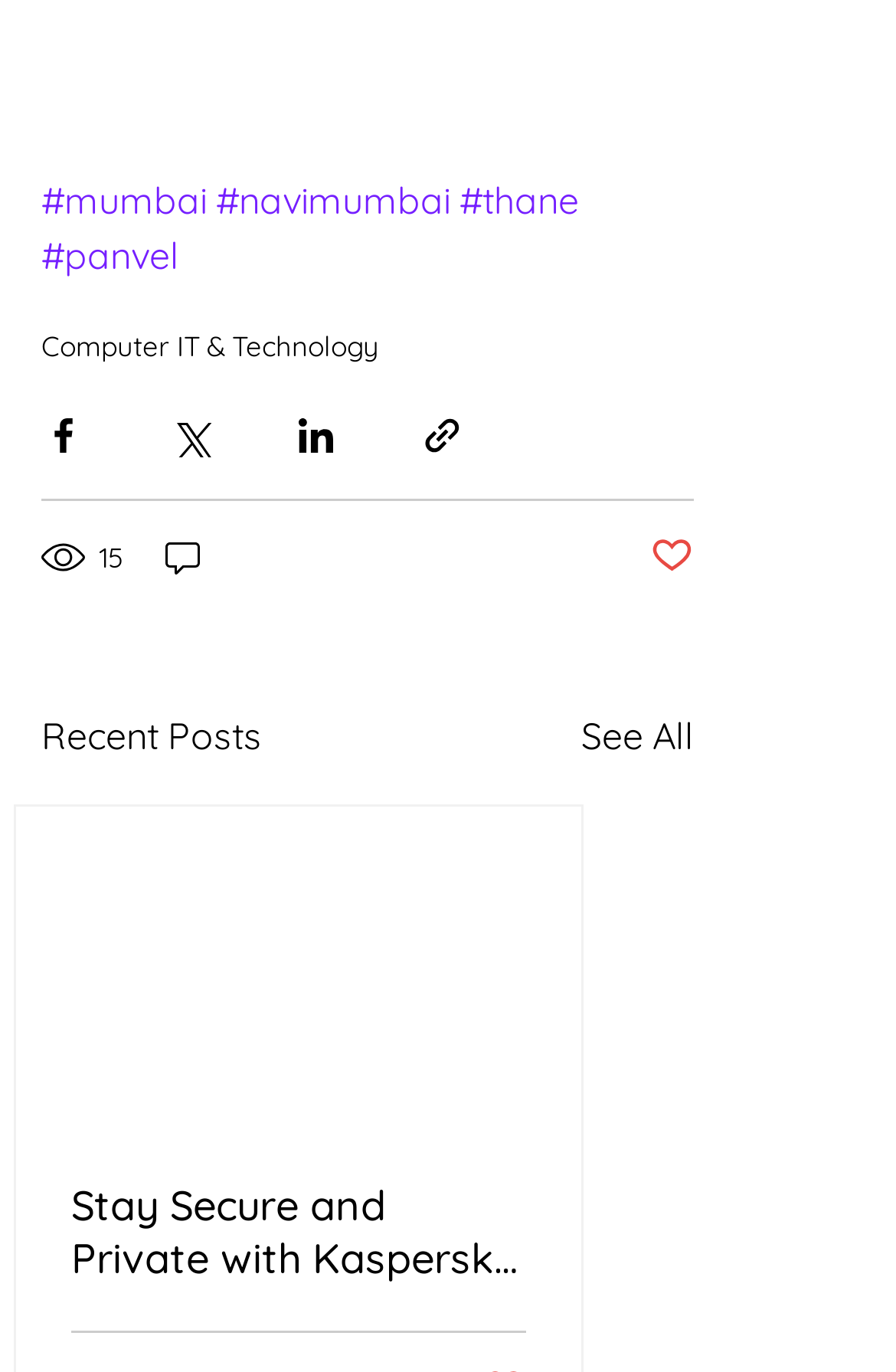Provide a one-word or brief phrase answer to the question:
How many comments are there on the post?

0